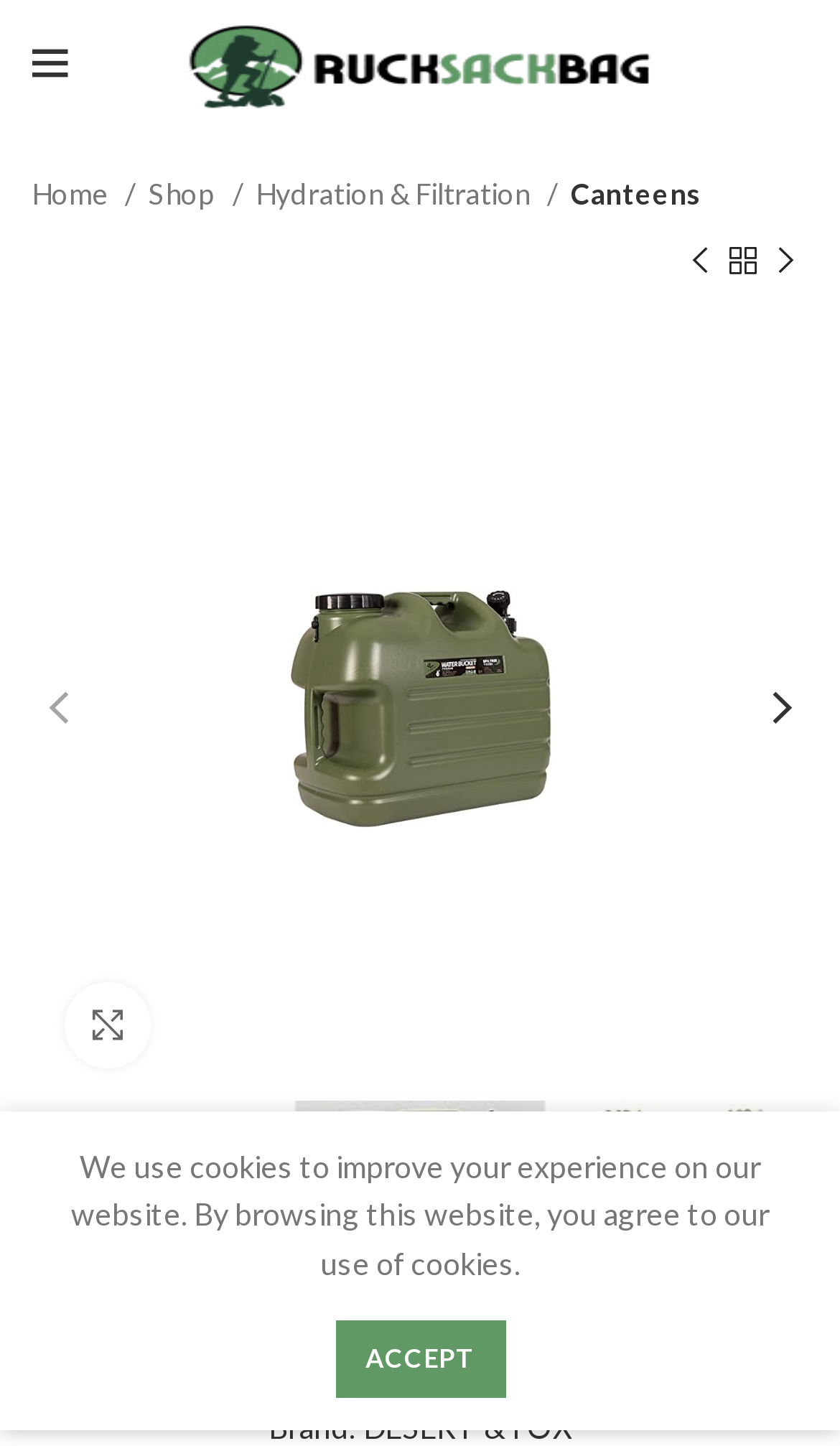Locate the bounding box coordinates of the item that should be clicked to fulfill the instruction: "Go to next product".

[0.91, 0.166, 0.962, 0.196]